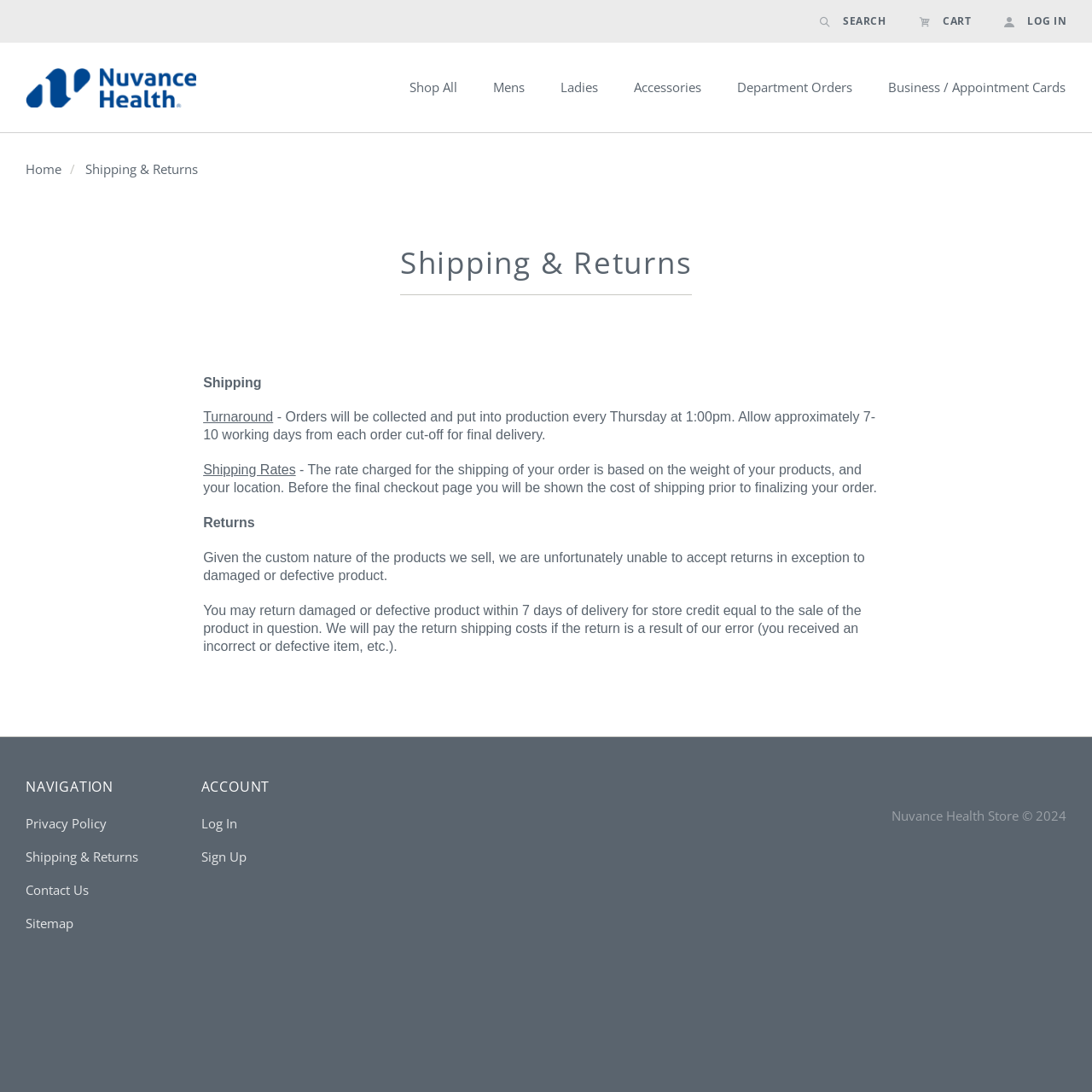Locate the bounding box coordinates of the clickable element to fulfill the following instruction: "Search the website". Provide the coordinates as four float numbers between 0 and 1 in the format [left, top, right, bottom].

[0.735, 0.005, 0.827, 0.034]